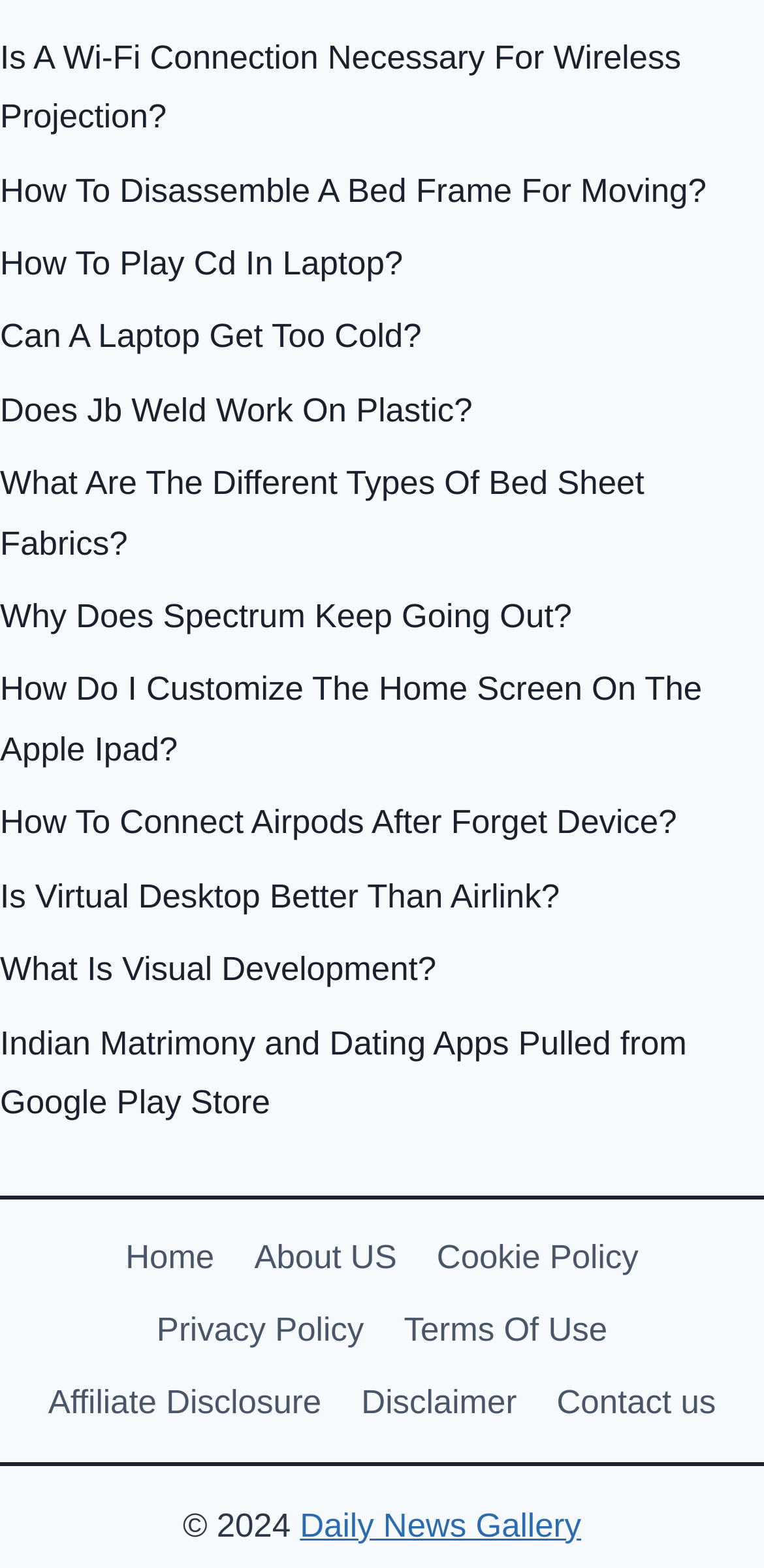Answer the question below with a single word or a brief phrase: 
What is the text of the last link in the footer navigation?

Contact us